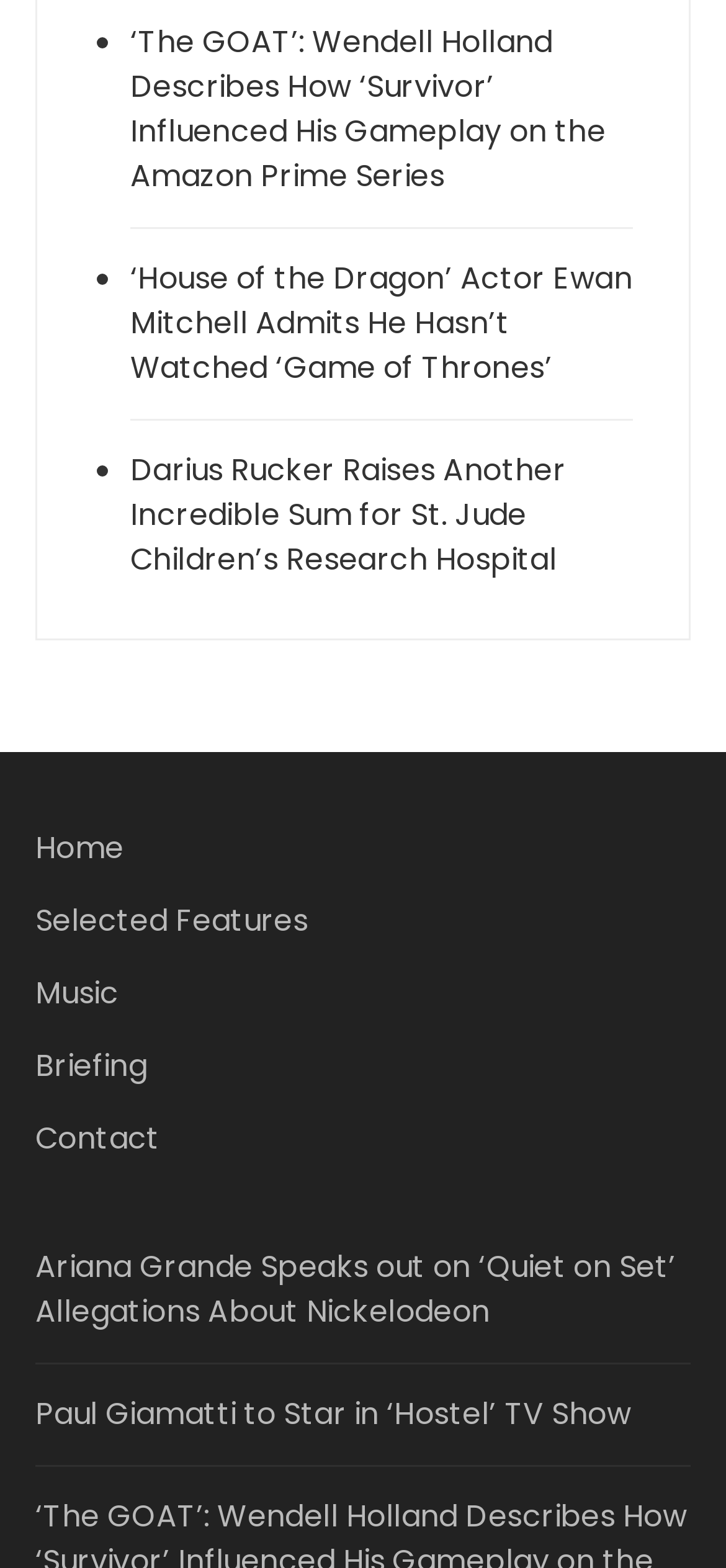Please locate the UI element described by "Music" and provide its bounding box coordinates.

[0.048, 0.62, 0.952, 0.667]